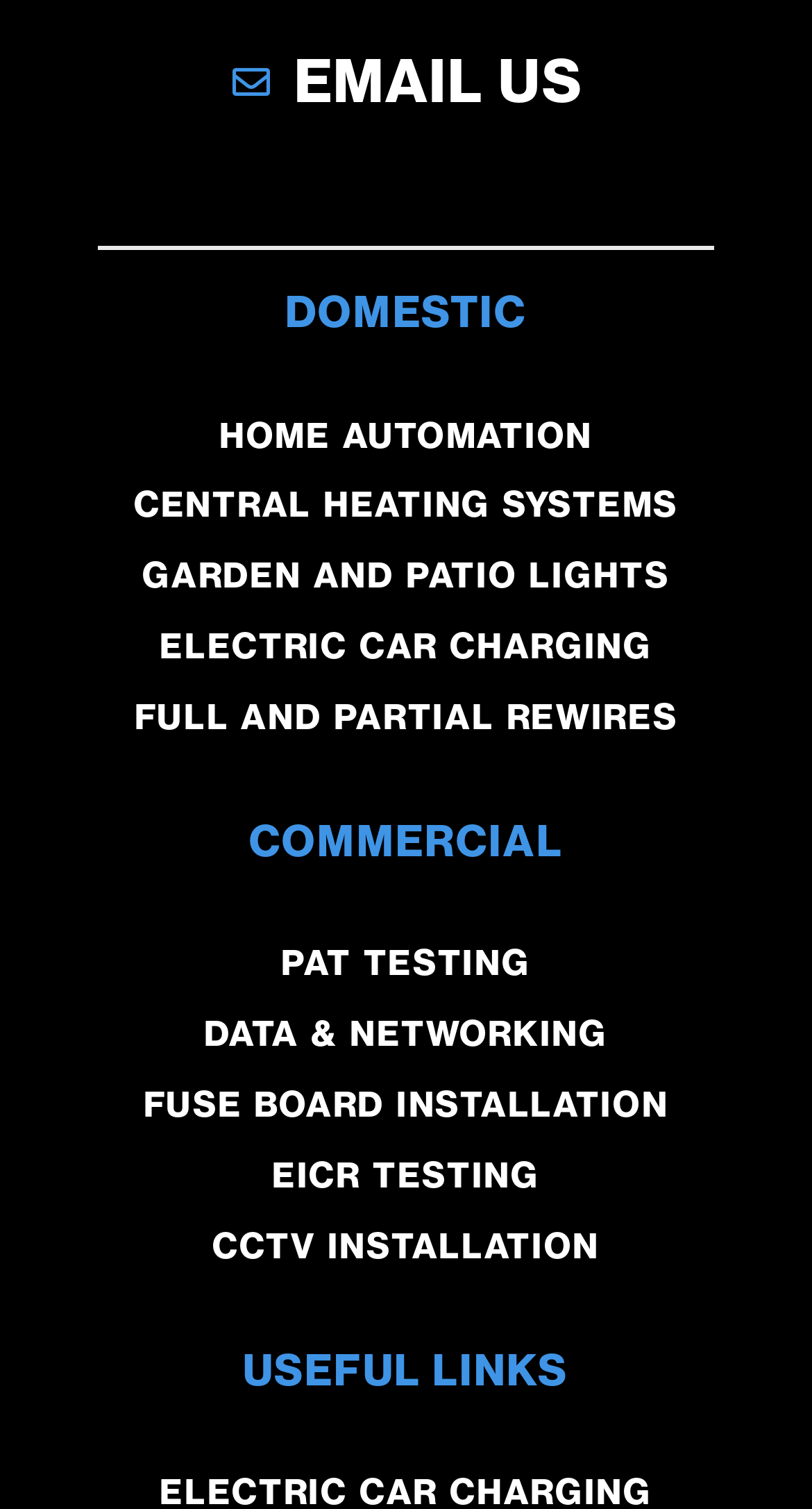Determine the bounding box coordinates for the clickable element to execute this instruction: "go to DOMESTIC". Provide the coordinates as four float numbers between 0 and 1, i.e., [left, top, right, bottom].

[0.026, 0.187, 0.974, 0.227]